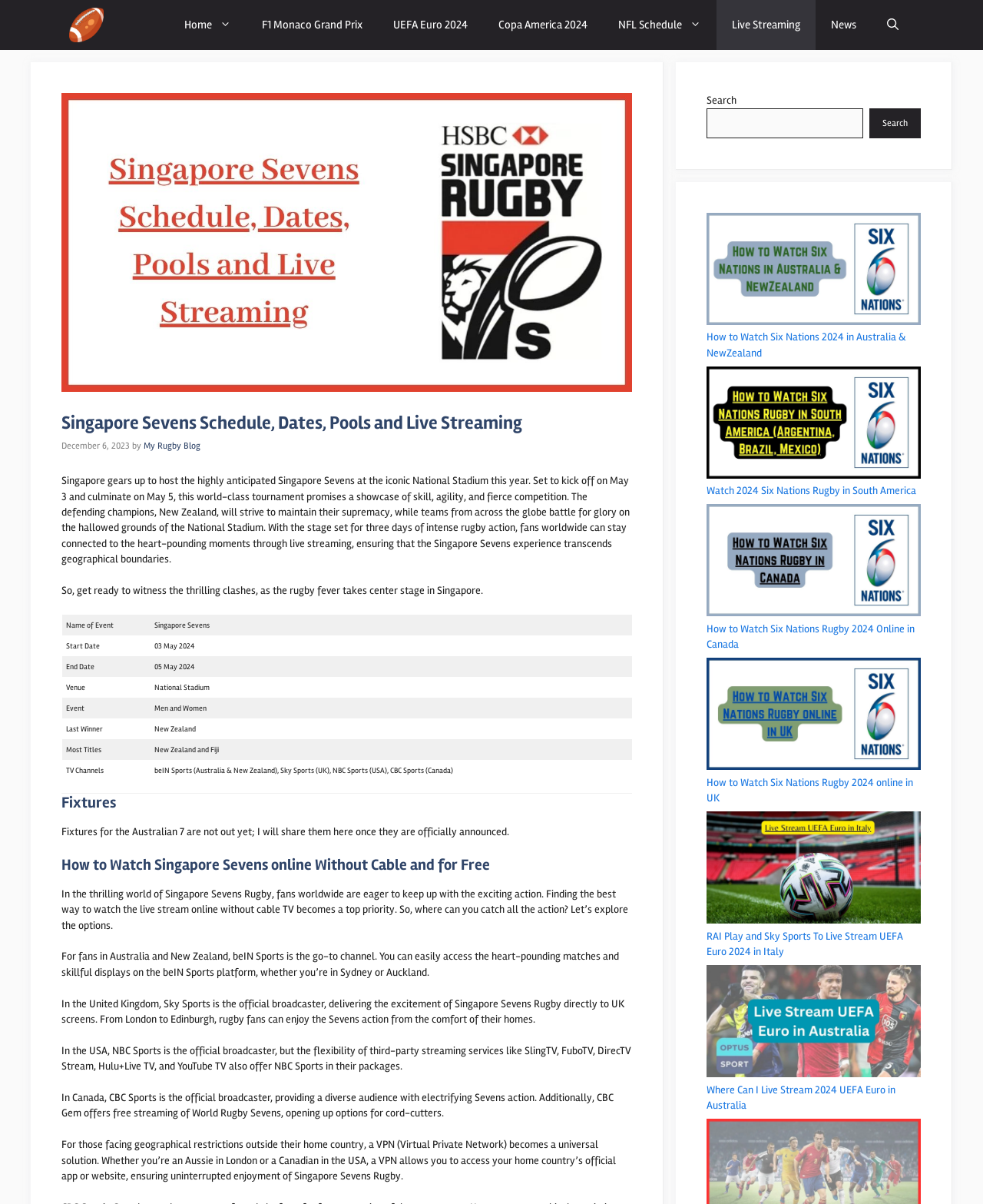Please specify the bounding box coordinates in the format (top-left x, top-left y, bottom-right x, bottom-right y), with values ranging from 0 to 1. Identify the bounding box for the UI component described as follows: Home

[0.172, 0.0, 0.251, 0.041]